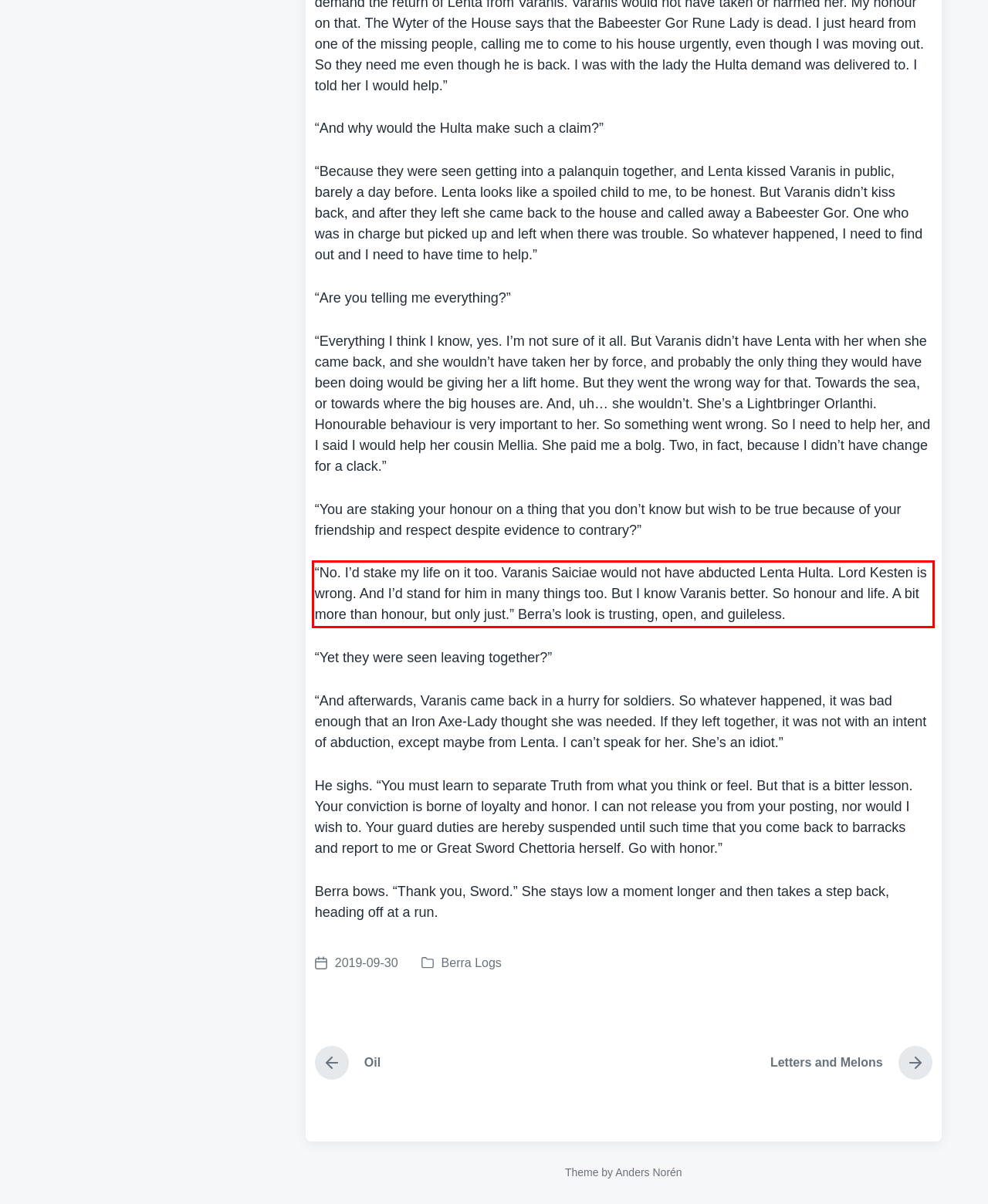Review the screenshot of the webpage and recognize the text inside the red rectangle bounding box. Provide the extracted text content.

“No. I’d stake my life on it too. Varanis Saiciae would not have abducted Lenta Hulta. Lord Kesten is wrong. And I’d stand for him in many things too. But I know Varanis better. So honour and life. A bit more than honour, but only just.” Berra’s look is trusting, open, and guileless.